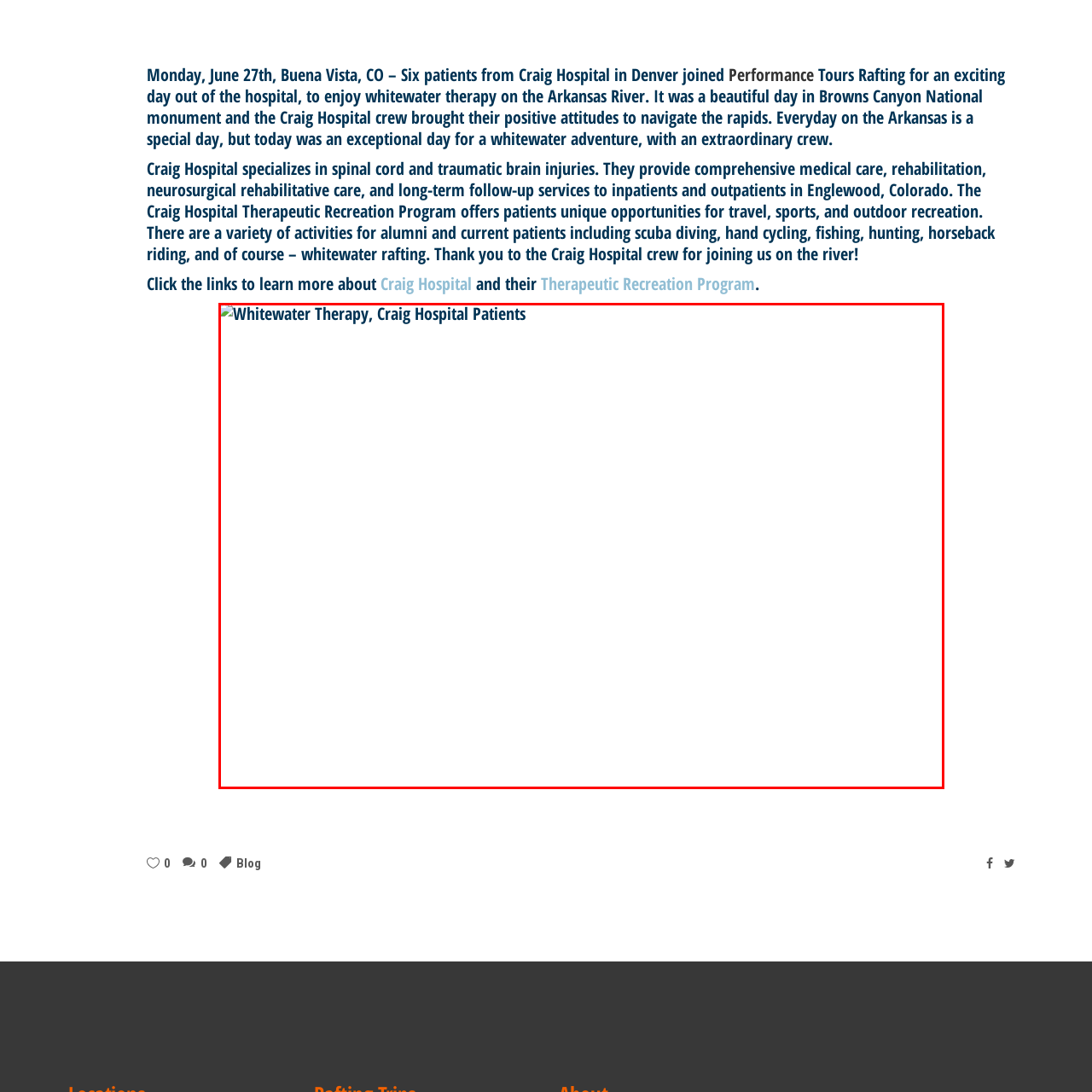Give an in-depth description of the image highlighted with the red boundary.

The image captures a moment of **whitewater therapy** involving patients from **Craig Hospital**, located in Englewood, Colorado. On **Monday, June 27th**, a group of six patients had the opportunity to experience an exhilarating day of rafting on the Arkansas River, highlighting the **therapeutic benefits** of outdoor recreation. This activity took place in the scenic **Browns Canyon National Monument**, where the Craig Hospital team shared their positive energy while navigating the rapids.

Craig Hospital specializes in comprehensive care for spinal cord and brain injuries, offering a **Therapeutic Recreation Program** that enables patients to engage in various outdoor activities. This program includes experiences such as scuba diving, cycling, and of course, whitewater rafting, providing a unique blend of therapy and adventure. The image symbolizes the joy and empowerment these patients find through such transformative experiences, demonstrating that every day on the river can be a special occasion, especially with a fantastic crew supporting each other’s journey.